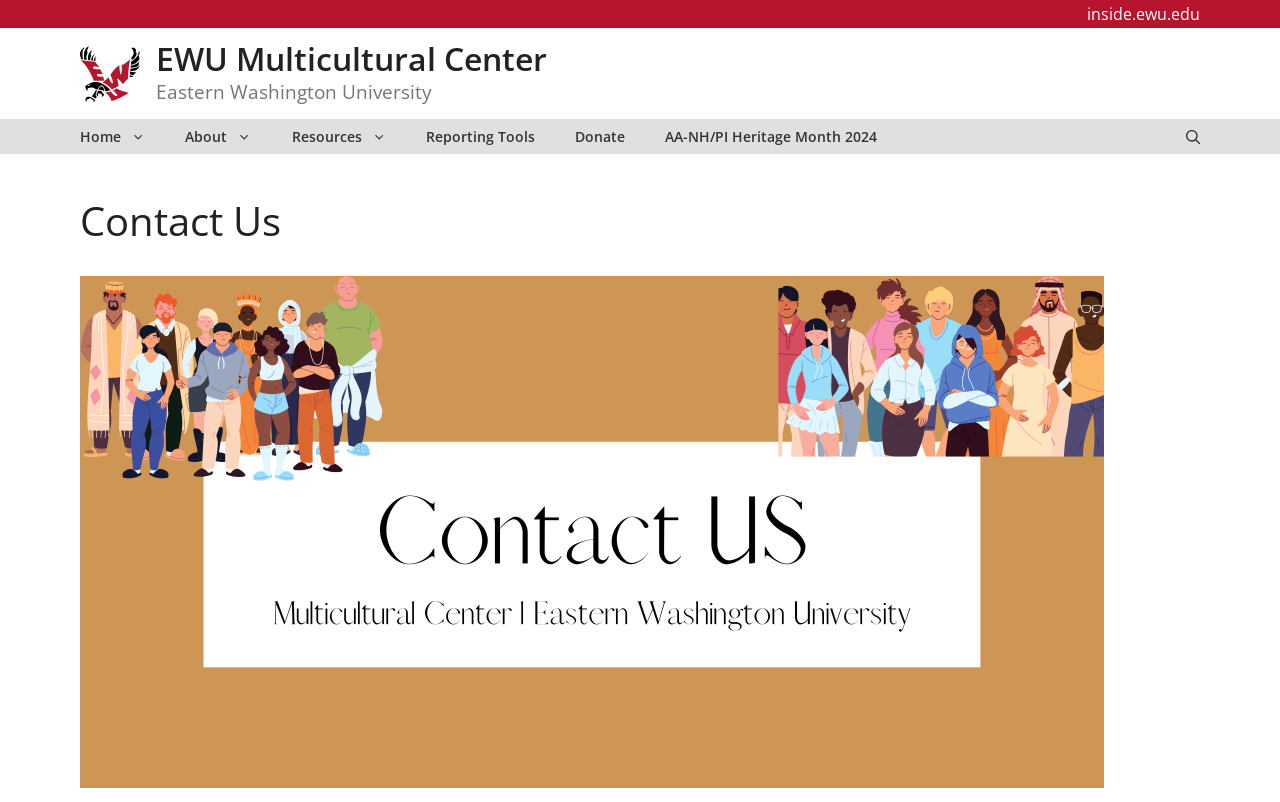Determine the bounding box coordinates of the clickable area required to perform the following instruction: "visit inside EWU". The coordinates should be represented as four float numbers between 0 and 1: [left, top, right, bottom].

[0.849, 0.004, 0.938, 0.031]